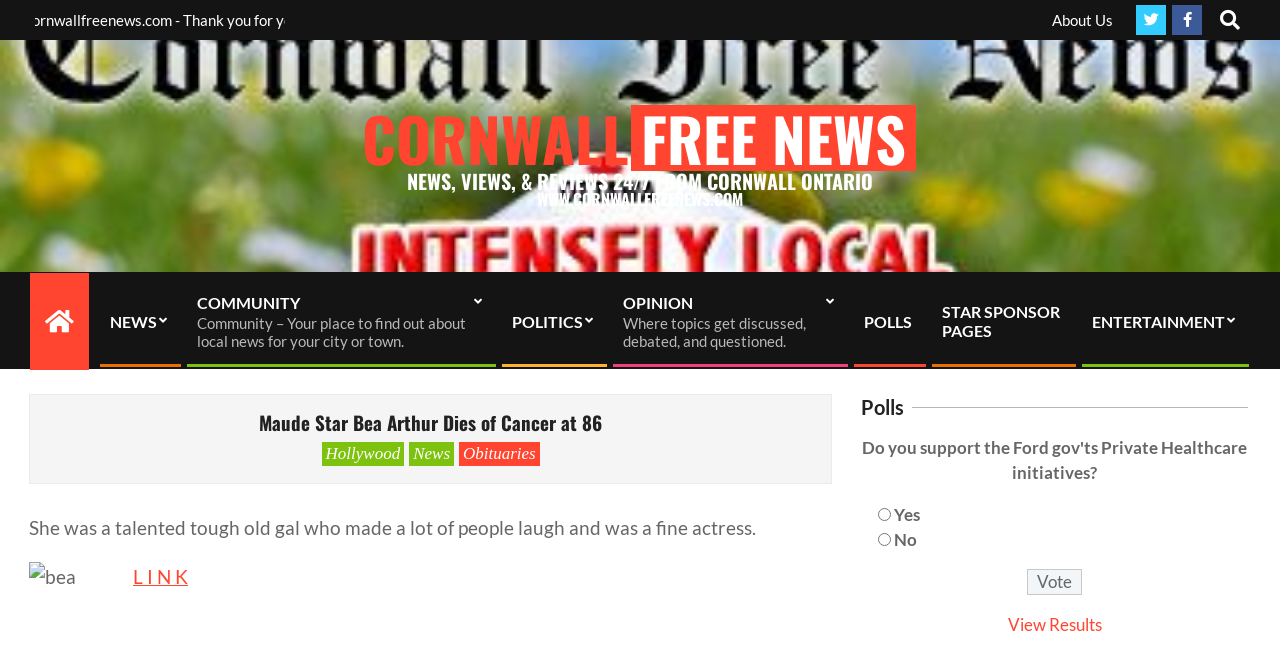Identify the bounding box coordinates of the section that should be clicked to achieve the task described: "Read more about Maude Star Bea Arthur".

[0.038, 0.626, 0.635, 0.664]